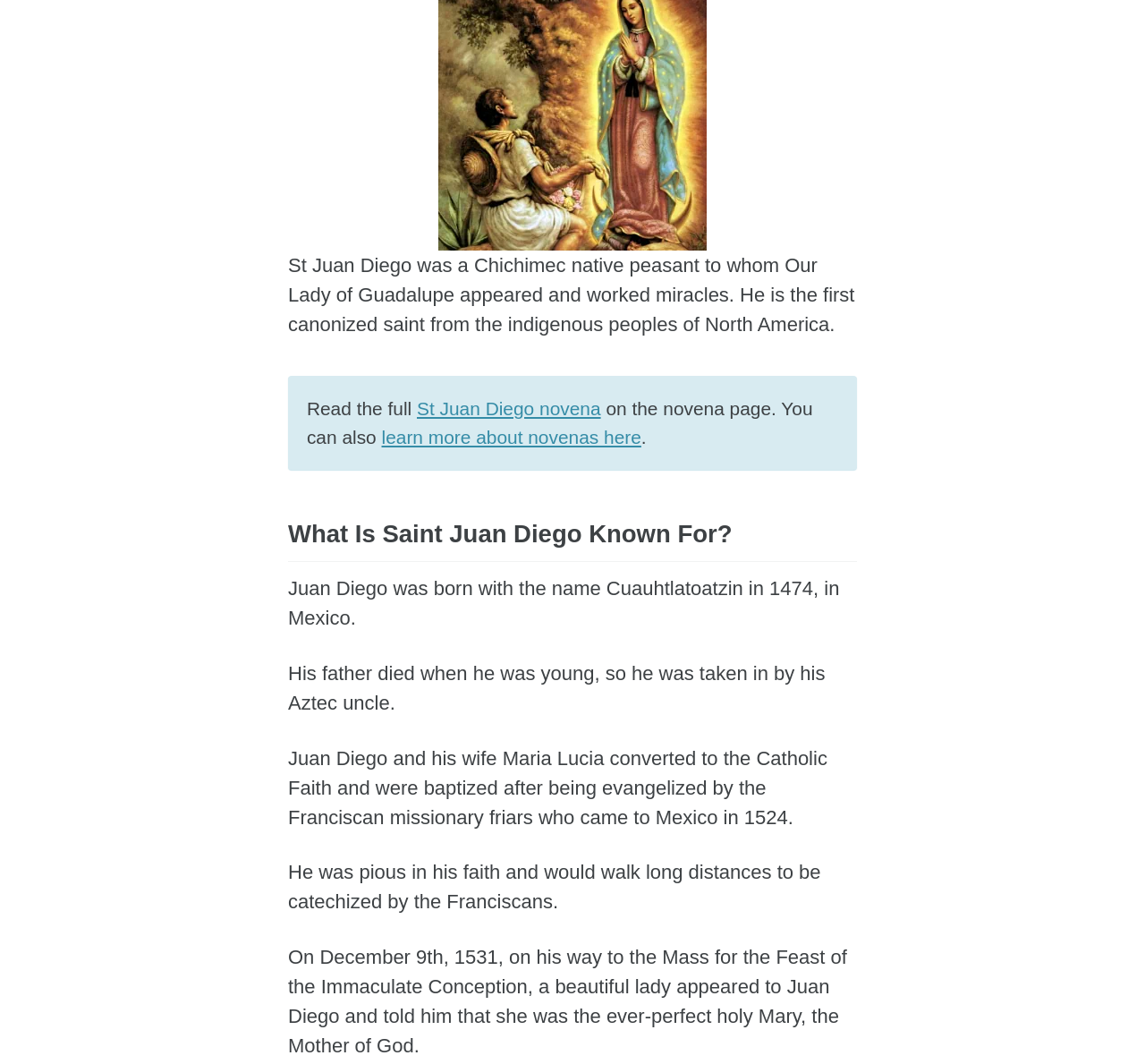Show the bounding box coordinates for the HTML element described as: "learn more about novenas here".

[0.333, 0.401, 0.56, 0.42]